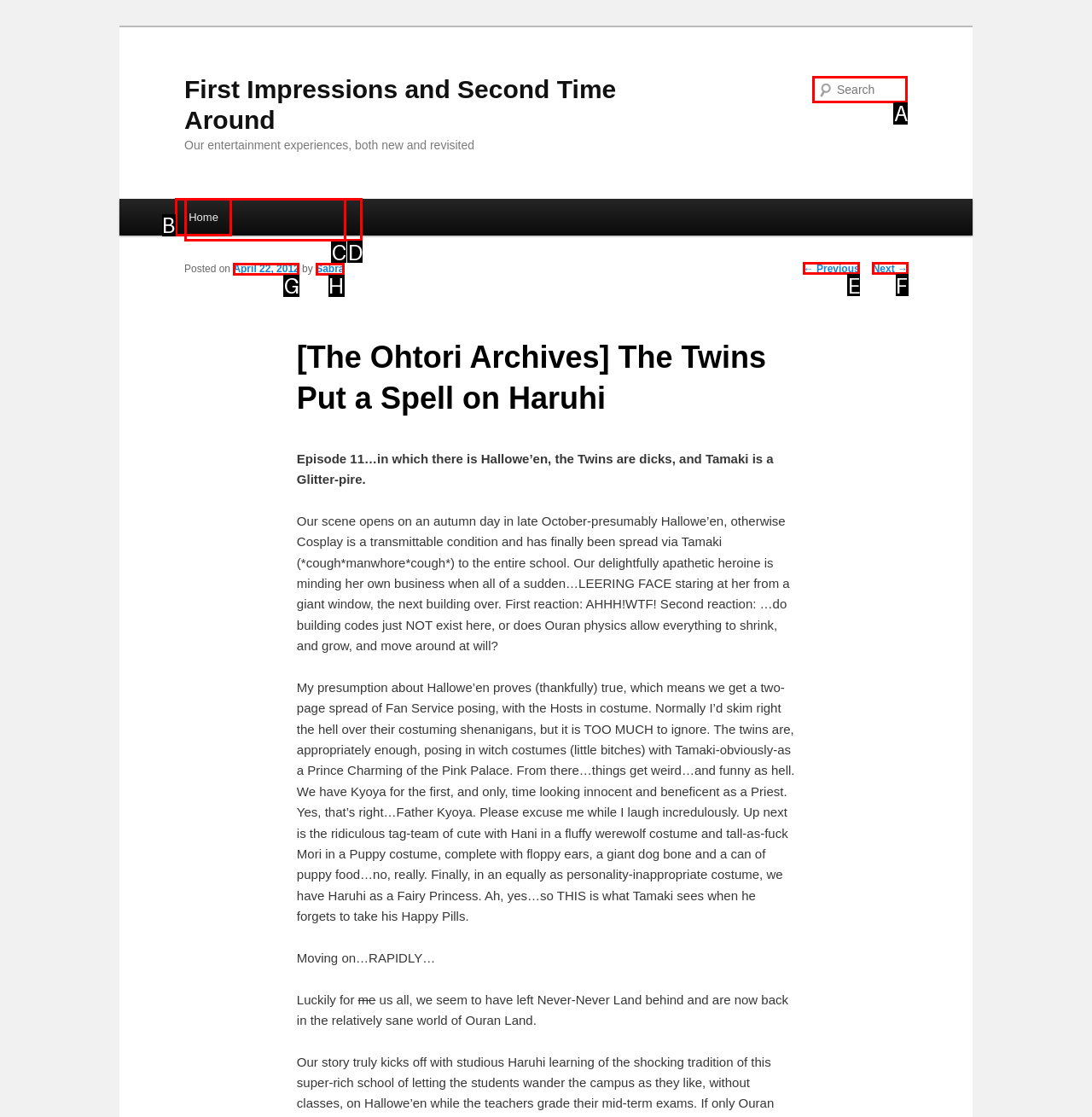Which UI element's letter should be clicked to achieve the task: Search for something
Provide the letter of the correct choice directly.

A